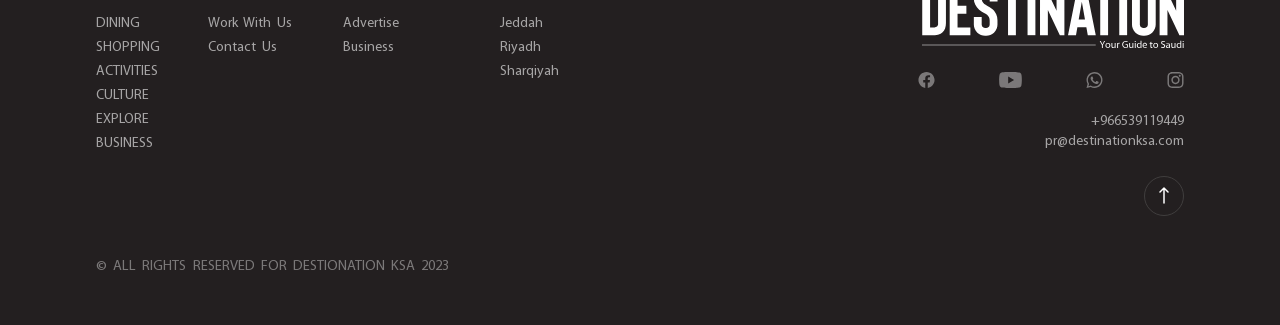Please locate the UI element described by "Advertise" and provide its bounding box coordinates.

[0.268, 0.05, 0.311, 0.097]